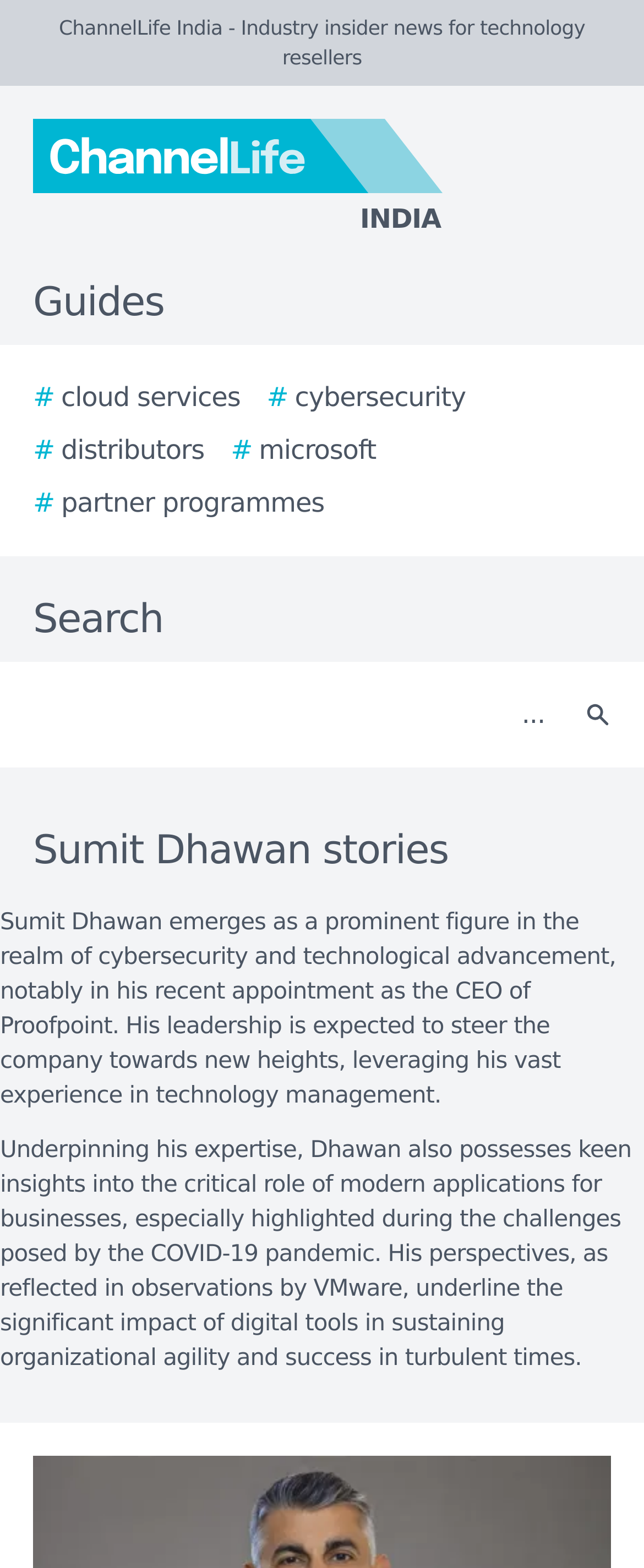What is the company mentioned in the second paragraph?
Based on the screenshot, respond with a single word or phrase.

VMware